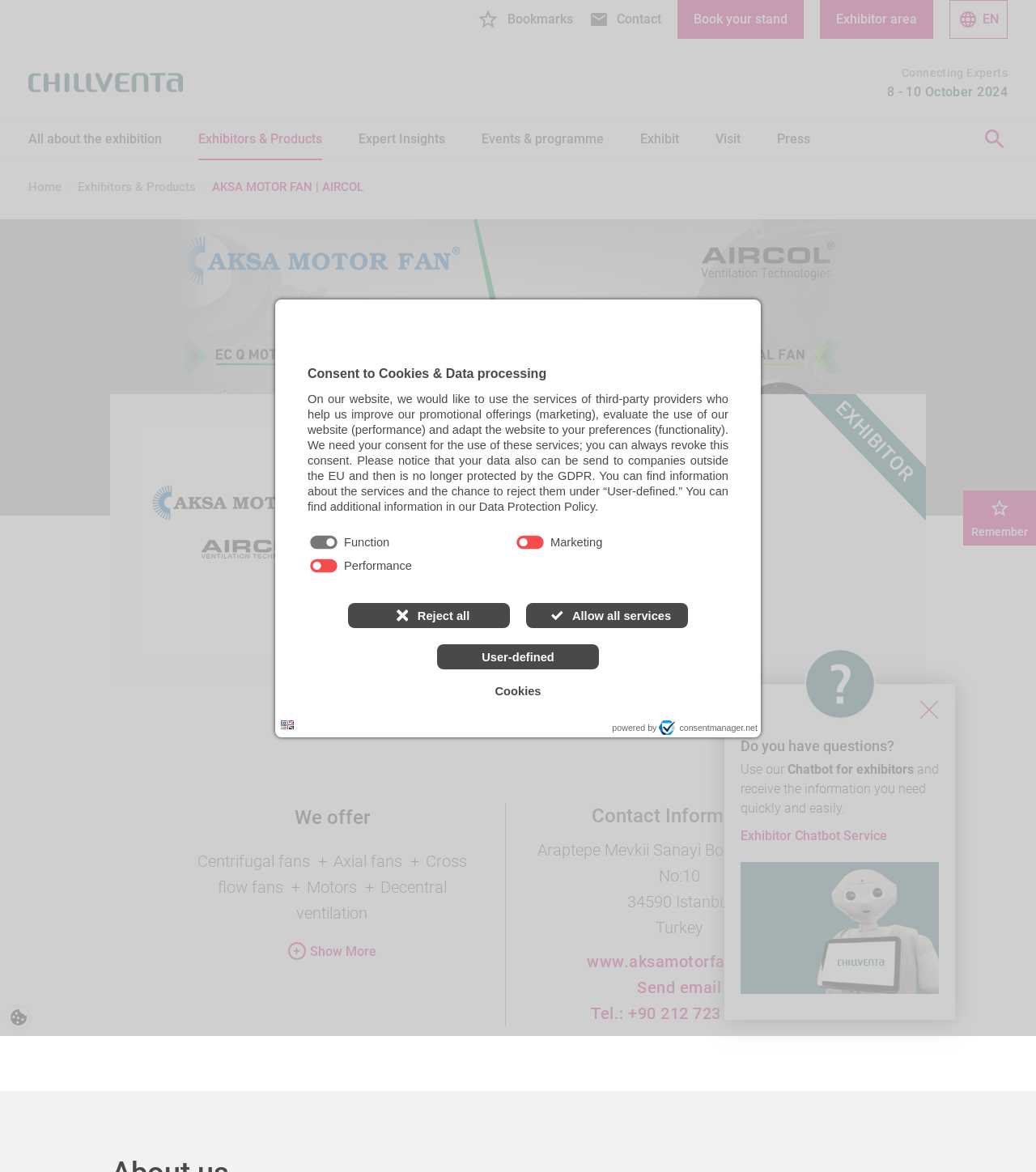Detail the various sections and features of the webpage.

The webpage is about AKSA MOTOR FAN | AIRCOL, an exhibitor at Chillventa. At the top, there is a dialog box for consent to cookies and data processing, with options to reject all, allow all services, or customize settings. Below this, there are several links and buttons, including a language selection button, a bookmark button, and links to contact, book a stand, and exhibitor areas.

The main content of the page is divided into sections. The first section displays the Chillventa logo, along with the tagline "Connecting Experts" and the dates of the exhibition. Below this, there are links to various sections of the website, including "All about the exhibition", "Exhibitors & Products", and "Events & programme".

The next section is dedicated to AKSA MOTOR FAN | AIRCOL, with a heading and a logo. There is a brief description of the company, along with its hall and booth number. Below this, there are links to "About us", "Video", and a heading "We offer" with a list of products and services, including centrifugal fans, axial fans, and motors.

The following section displays the company's contact information, including its address, phone number, and email. There are also links to the company's website and a chatbot service for exhibitors.

At the bottom of the page, there are several buttons, including a "Remember" button, a button to open the exhibitor chatbot service, and a button with a chatbot icon. There is also a link to the exhibitor chatbot service and an image of the chatbot.